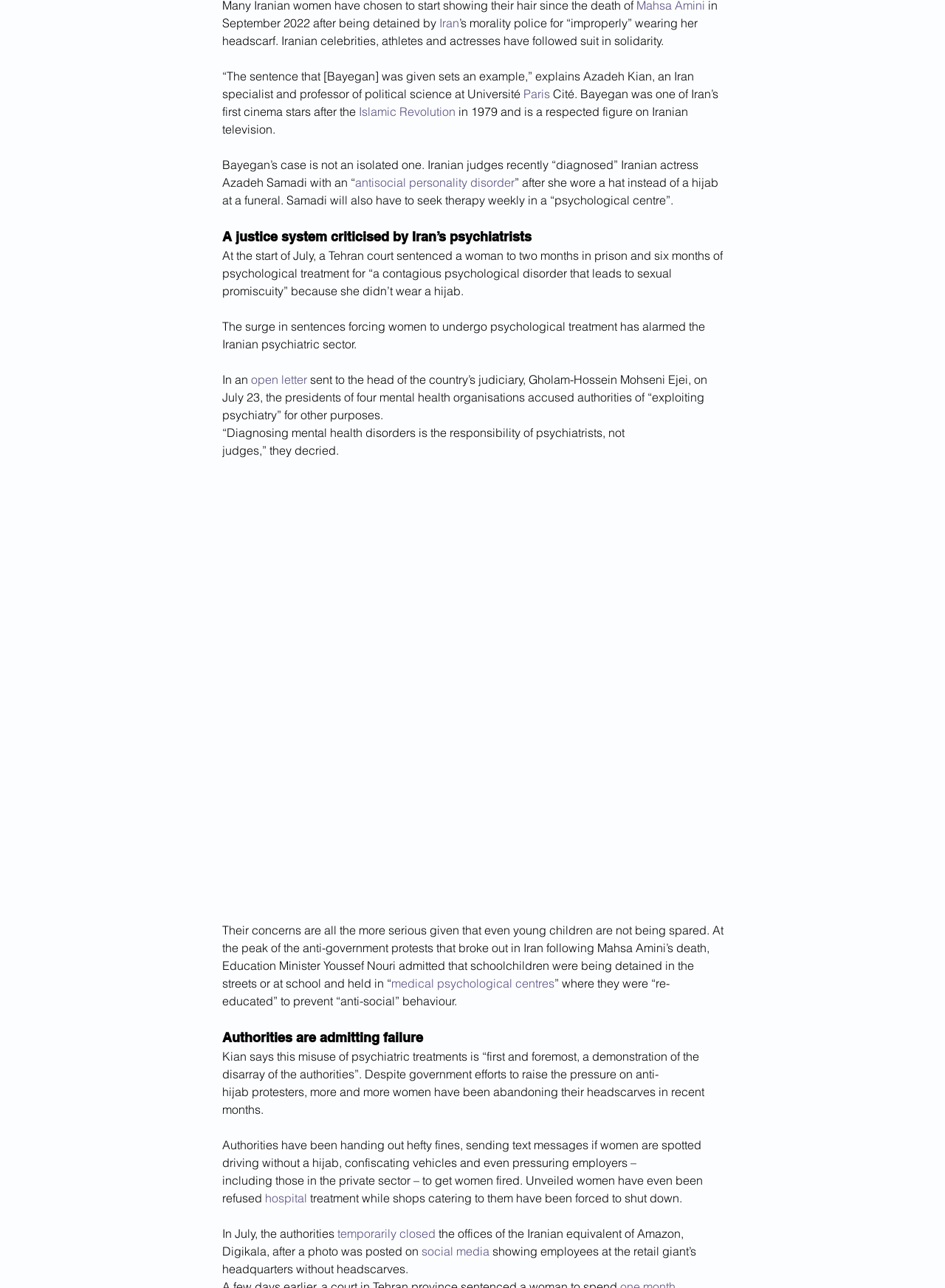Provide a short answer using a single word or phrase for the following question: 
What is Azadeh Kian's profession?

Professor of political science